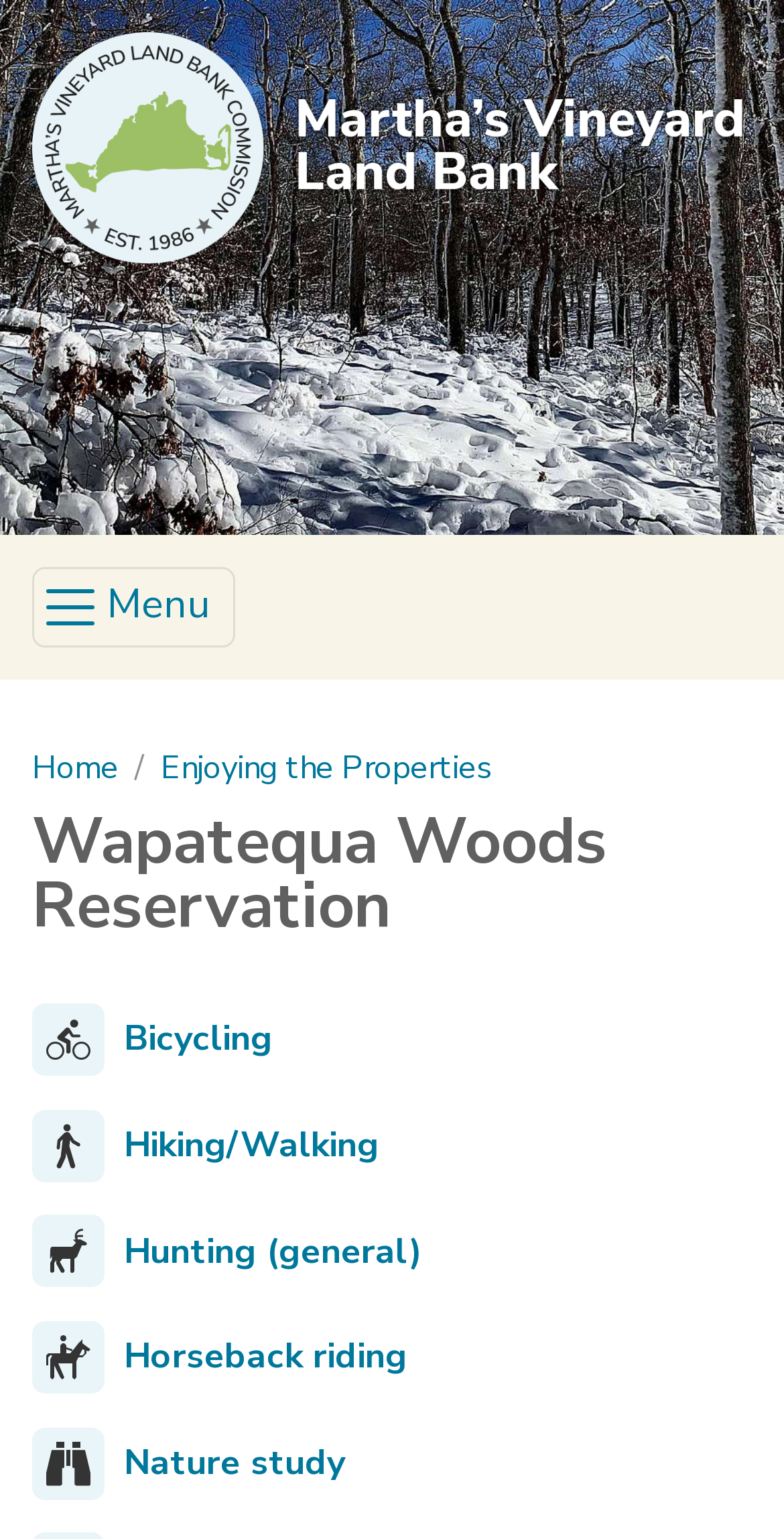Please give a one-word or short phrase response to the following question: 
How many links are in the breadcrumb navigation?

2